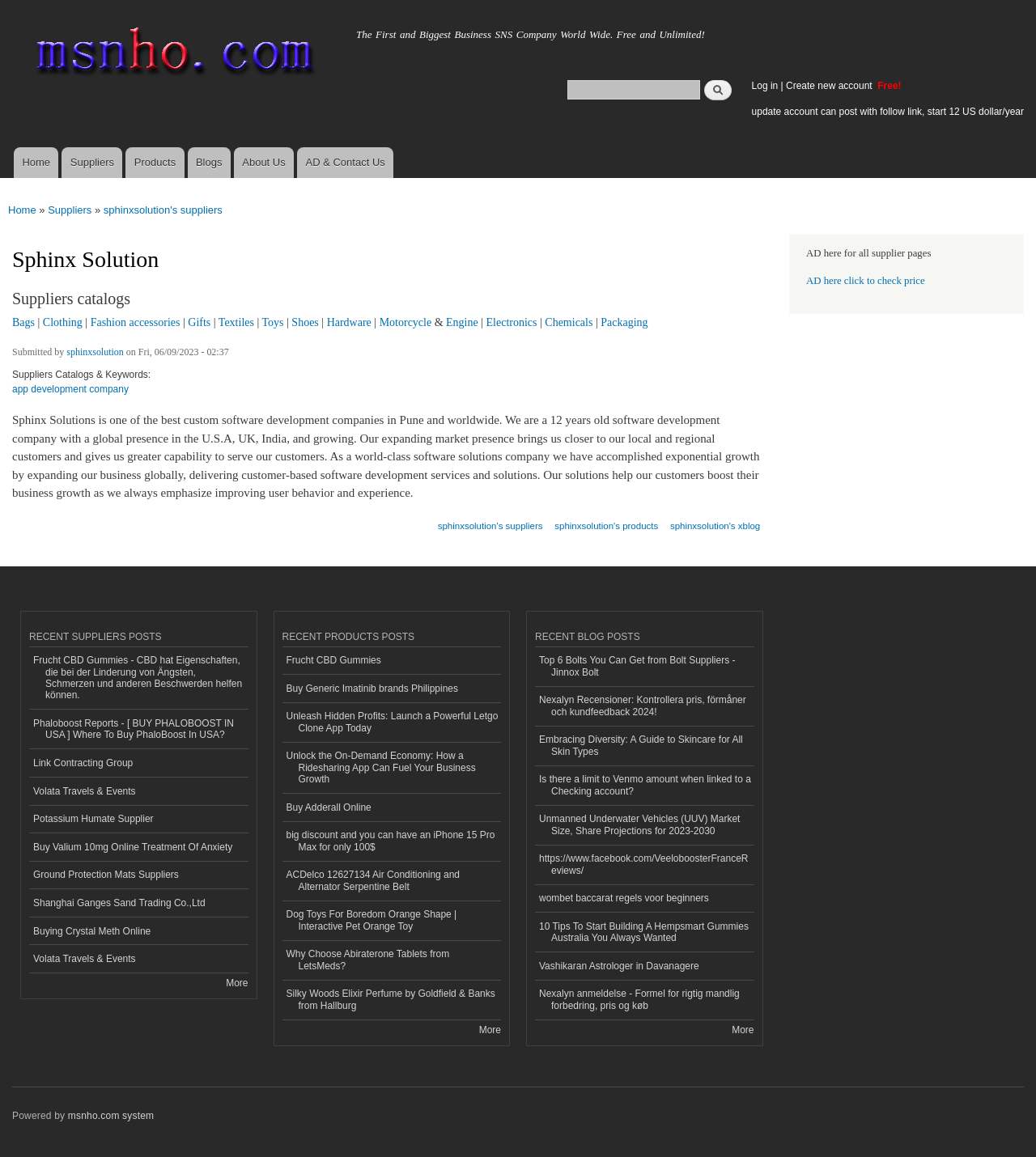Summarize the webpage in an elaborate manner.

The webpage is about Sphinx Solution, a business social networking site (SNS) company. At the top, there is a link to skip to the main content and a navigation menu with links to the home page, suppliers, products, blogs, about us, and AD & contact us. Below the navigation menu, there is a search form with a text box and a search button.

On the left side, there is a main menu with links to the home page, suppliers, products, blogs, and about us. Below the main menu, there is a section titled "You are here" with a breadcrumb trail showing the current location. Underneath, there is a section titled "Sphinx Solution" with a list of suppliers' catalogs, including bags, clothing, fashion accessories, gifts, textiles, toys, shoes, hardware, motorcycle, engine, electronics, and chemicals.

On the right side, there is a section titled "Suppliers Catalogs & Keywords" with a list of links to various suppliers' catalogs and keywords. Below this section, there is a paragraph describing Sphinx Solution as a custom software development company with a global presence.

Further down, there are two sections titled "RECENT SUPPLIERS POSTS" and "RECENT PRODUCTS POSTS", each containing a list of links to recent posts from suppliers and products, respectively. At the bottom, there is a link to view more posts.

Throughout the page, there are several advertisements and promotional links, including a footer section with a link to the submitter's profile and a copyright notice.